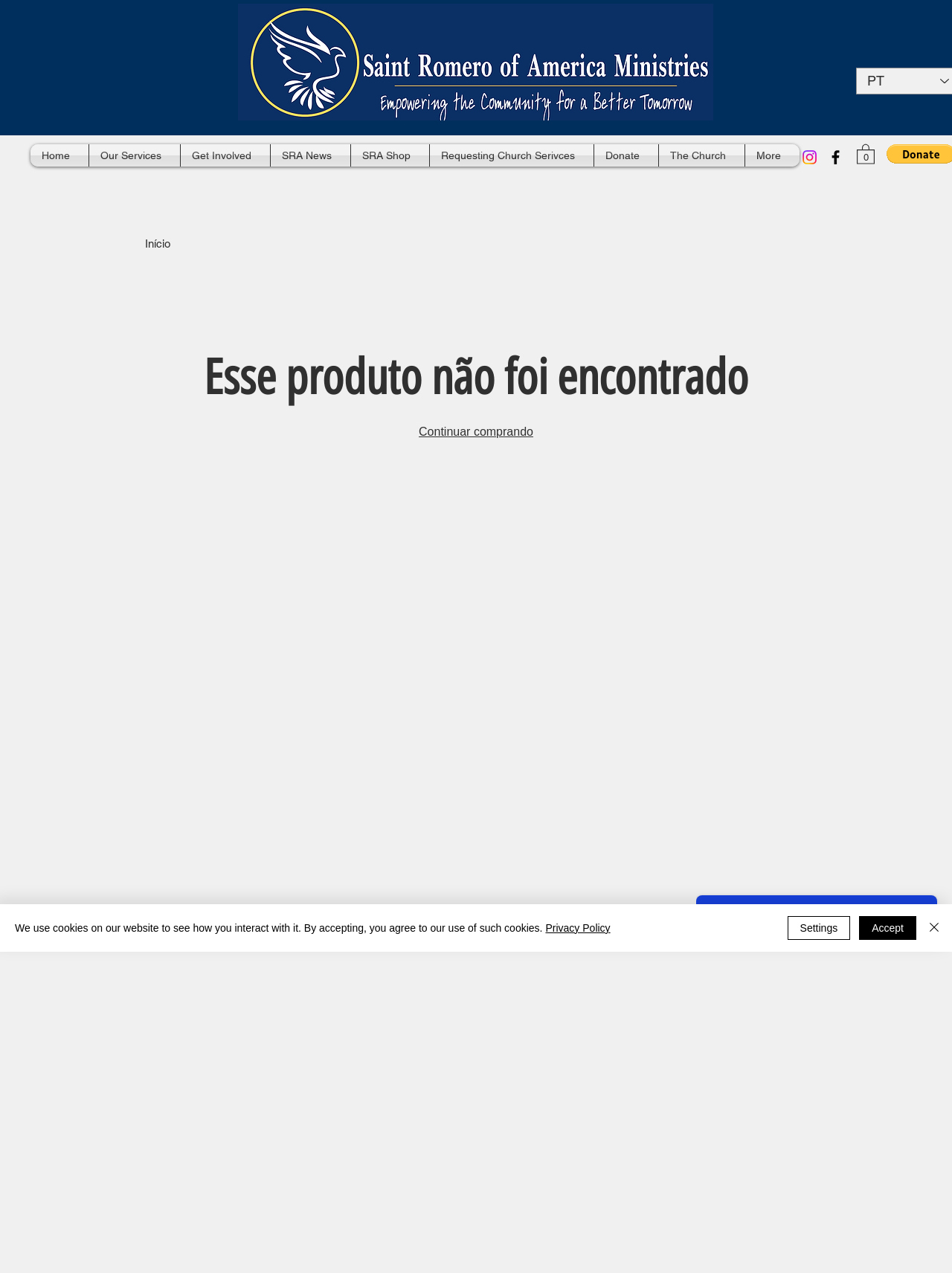What is the logo of the website?
Look at the image and provide a short answer using one word or a phrase.

LOGO!